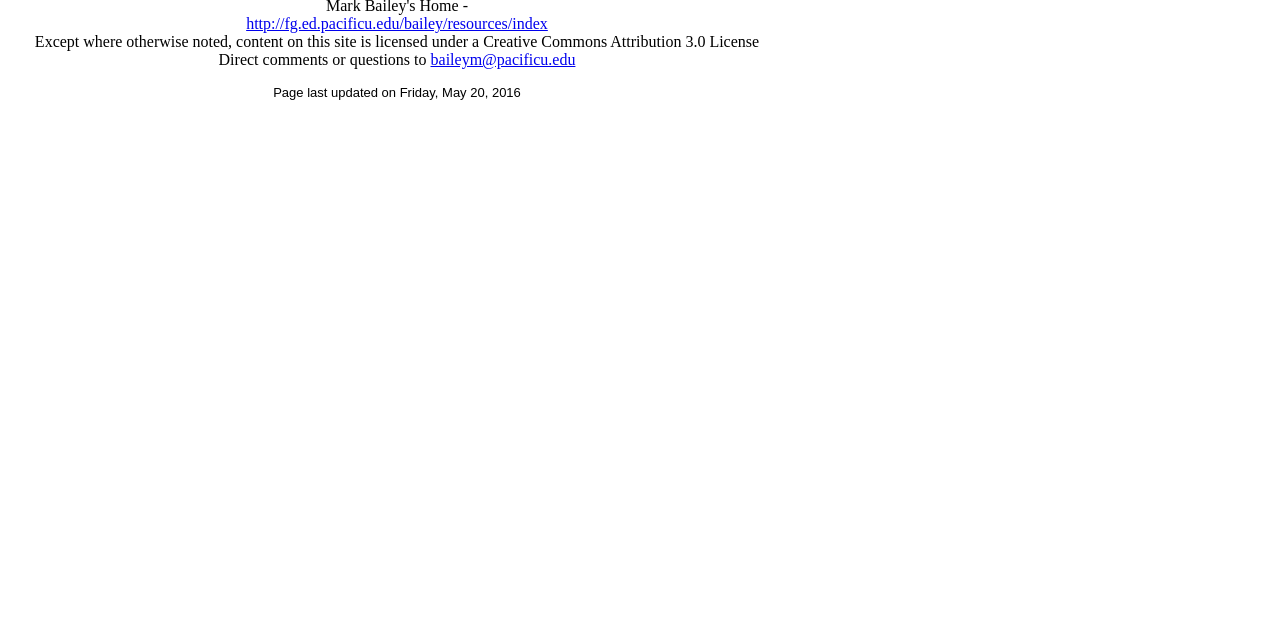Provide the bounding box coordinates of the HTML element this sentence describes: "http://fg.ed.pacificu.edu/bailey/resources/index".

[0.192, 0.023, 0.428, 0.05]